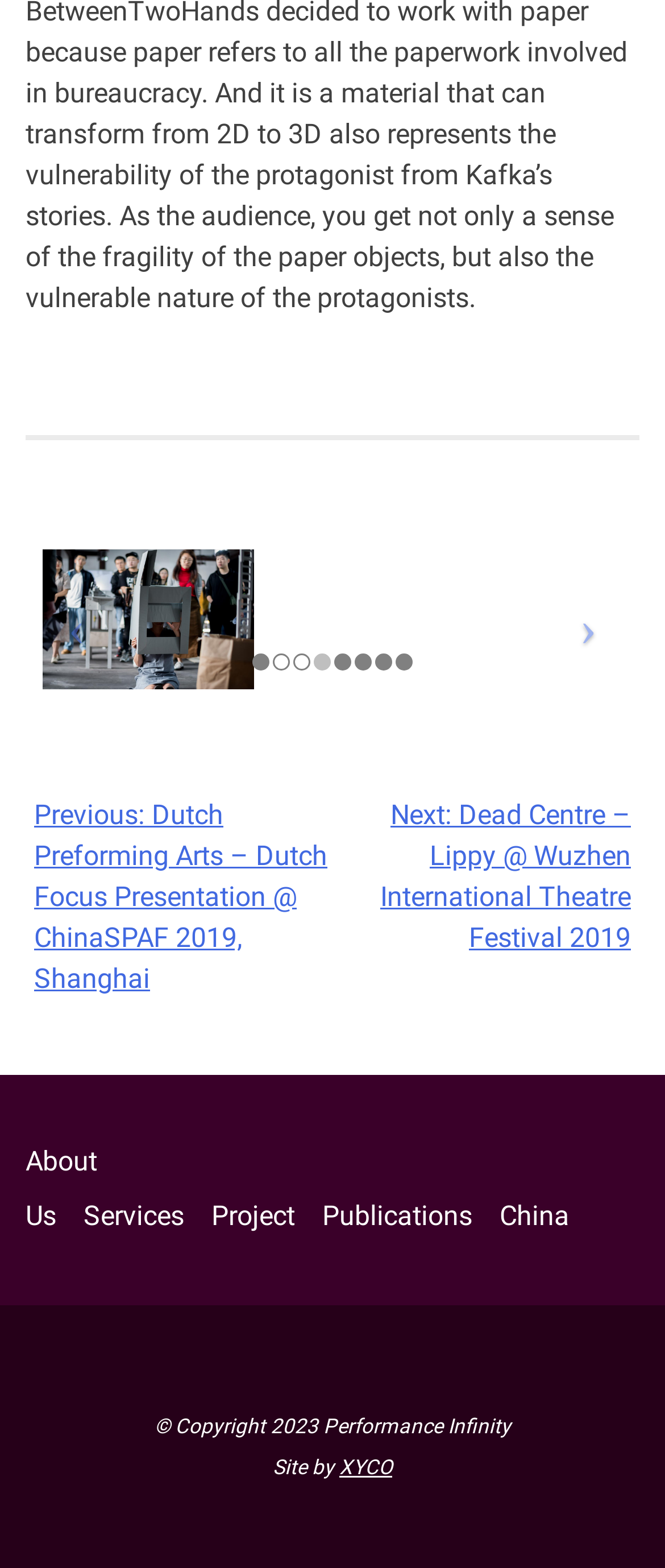Please answer the following question using a single word or phrase: 
What is the name of the website developer?

XYCO